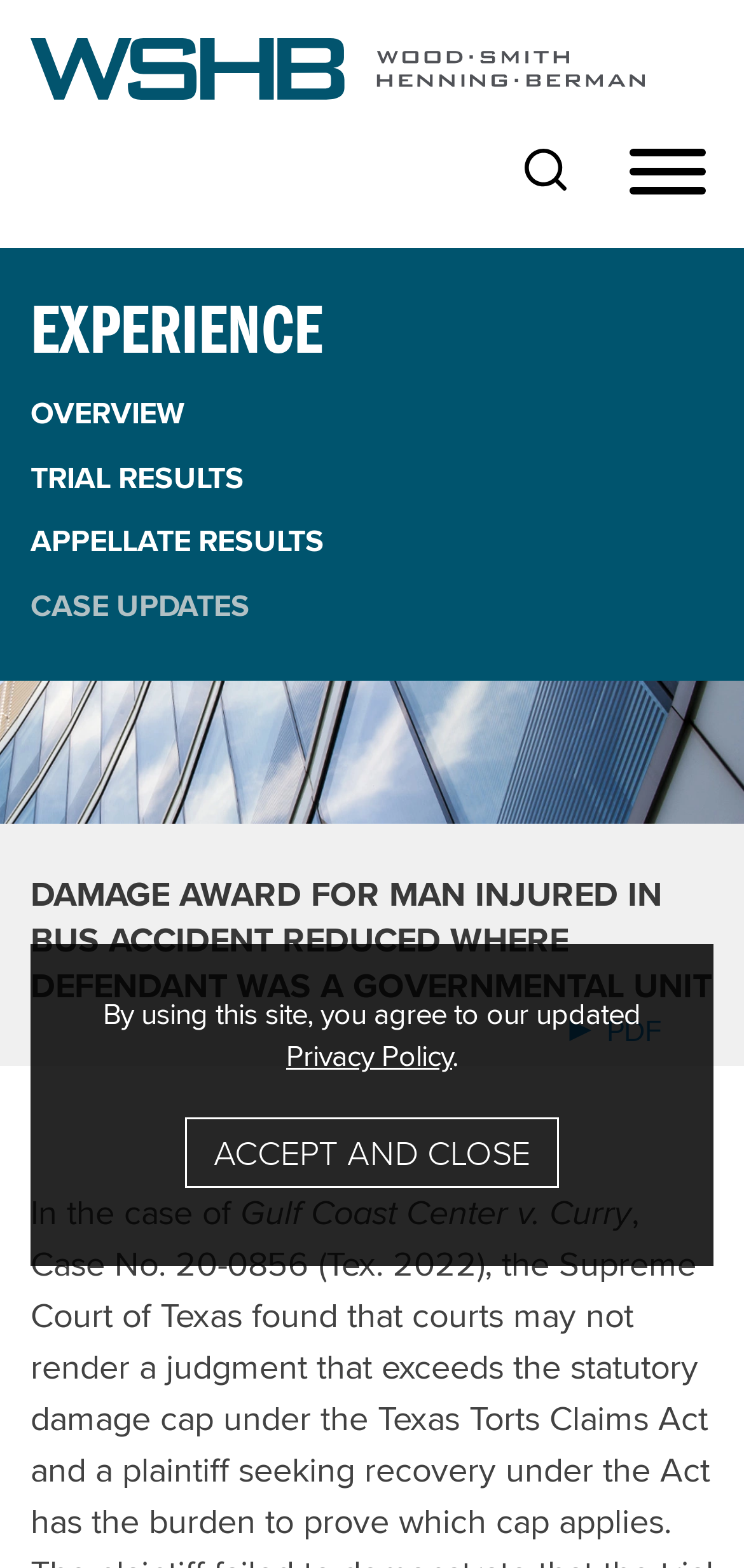Locate the primary headline on the webpage and provide its text.

DAMAGE AWARD FOR MAN INJURED IN BUS ACCIDENT REDUCED WHERE DEFENDANT WAS A GOVERNMENTAL UNIT